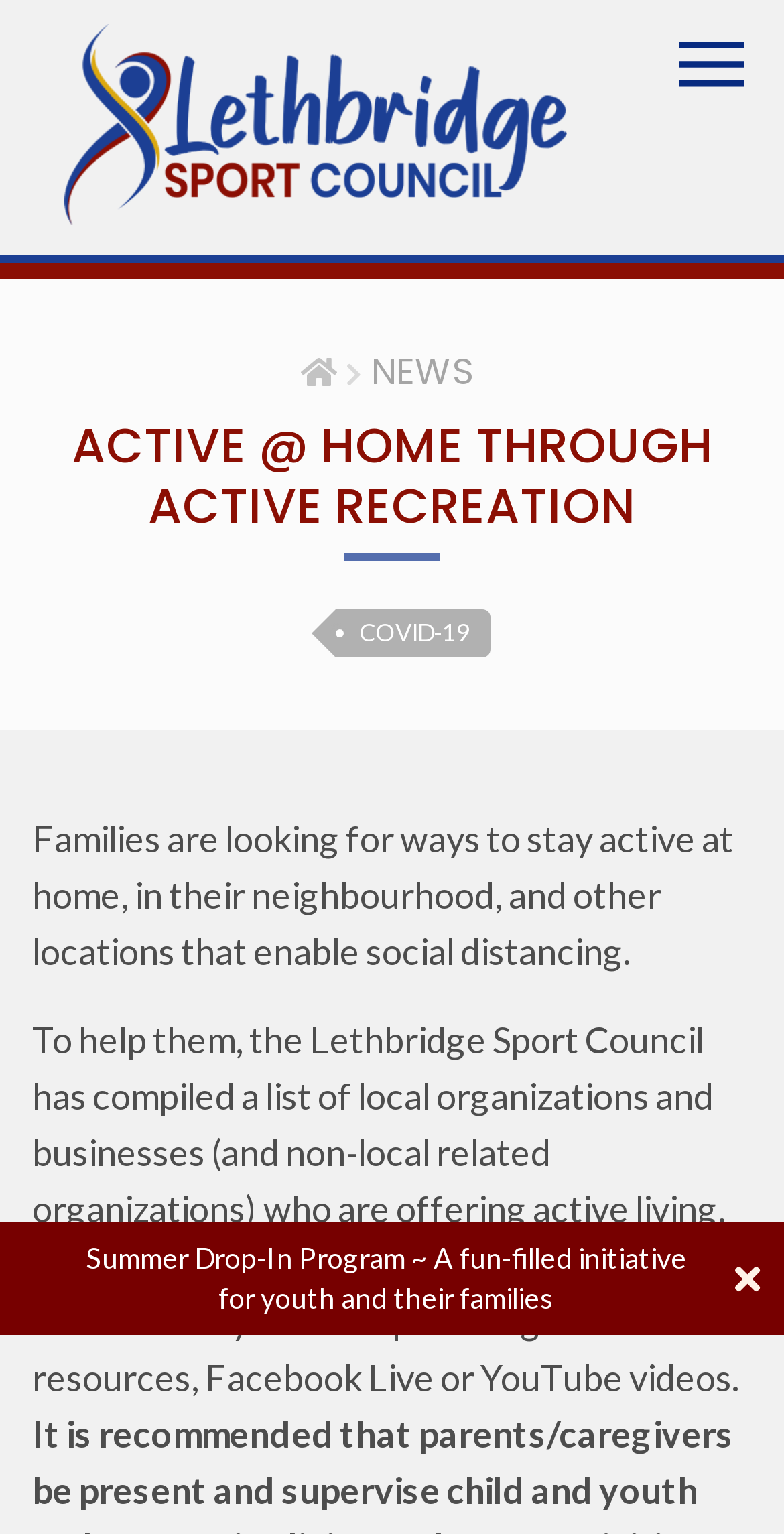Describe every aspect of the webpage comprehensively.

The webpage is about active recreation and sports during the COVID-19 pandemic, specifically focusing on ways to stay active at home and in the community while maintaining social distancing. 

At the top left of the page, there is the Lethbridge Sport Council logo, which is an image linked to the council's website. Next to it, on the top right, is a menu button with an image. 

Below the logo and menu button, there is a navigation section with a "You are here" indicator, followed by links to the NEWS section and an icon. 

The main heading "ACTIVE @ HOME THROUGH ACTIVE RECREATION" is centered at the top of the page. 

Below the heading, there is a link to COVID-19 information, followed by a paragraph of text that explains the purpose of the webpage: to provide a list of local organizations and businesses offering active living, recreation, and sport opportunities in alternative ways, such as online resources, Facebook Live, or YouTube videos. 

Another paragraph of text continues to explain the list, mentioning that it includes local and non-local organizations. 

At the bottom of the page, there are several links, including one with an icon, another to a Summer Drop-In Program, and a "Close Banner" button on the bottom right.